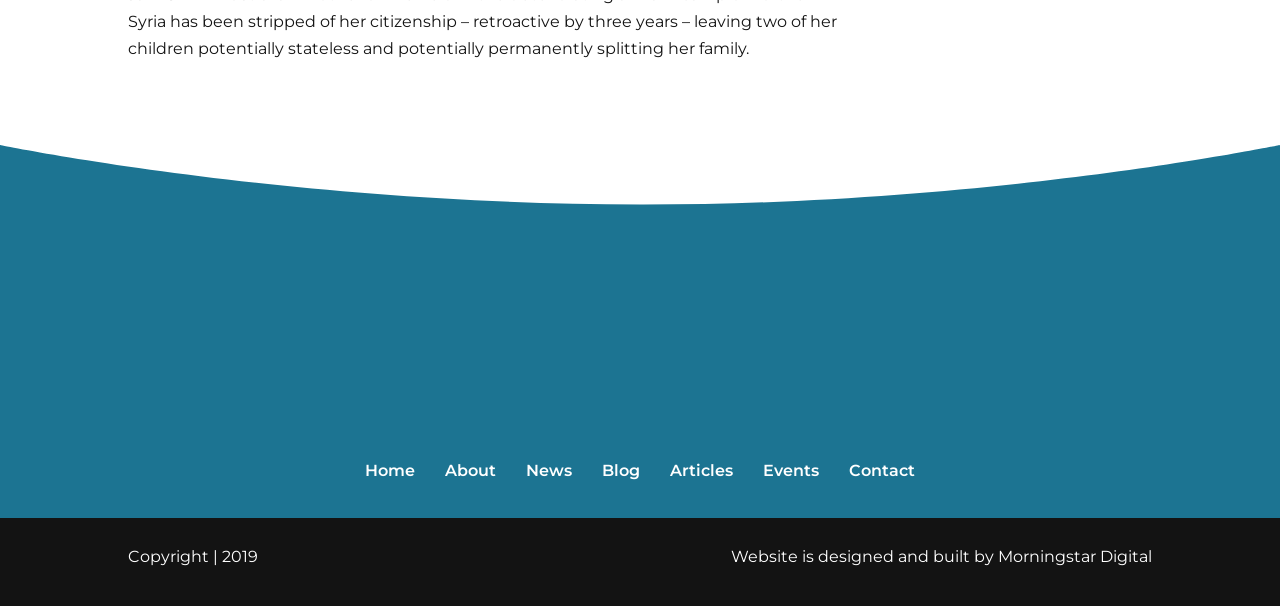Please find the bounding box coordinates of the element that must be clicked to perform the given instruction: "contact the website owner". The coordinates should be four float numbers from 0 to 1, i.e., [left, top, right, bottom].

[0.663, 0.761, 0.715, 0.792]